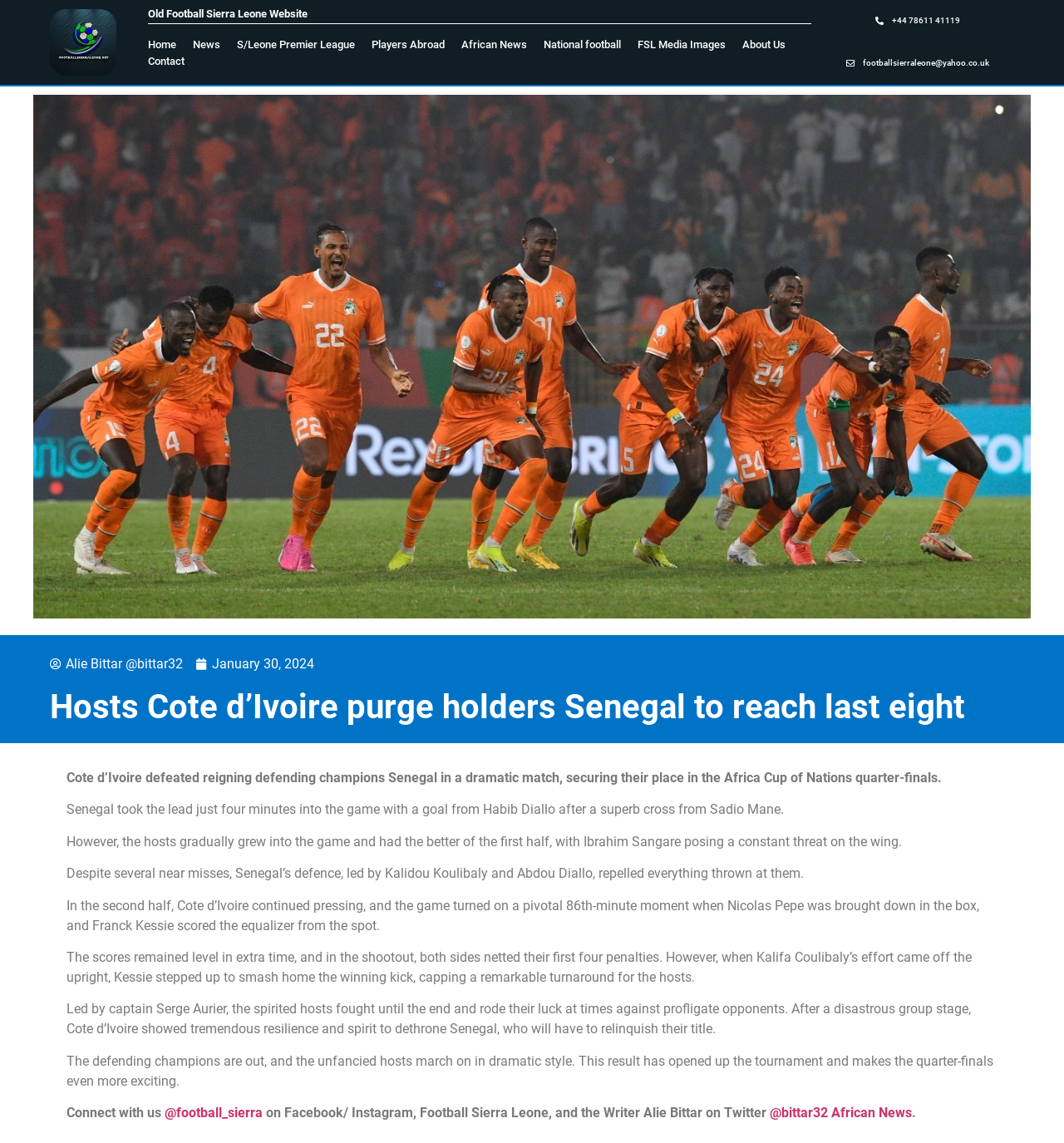Provide the bounding box coordinates of the HTML element this sentence describes: "National football".

[0.511, 0.032, 0.599, 0.046]